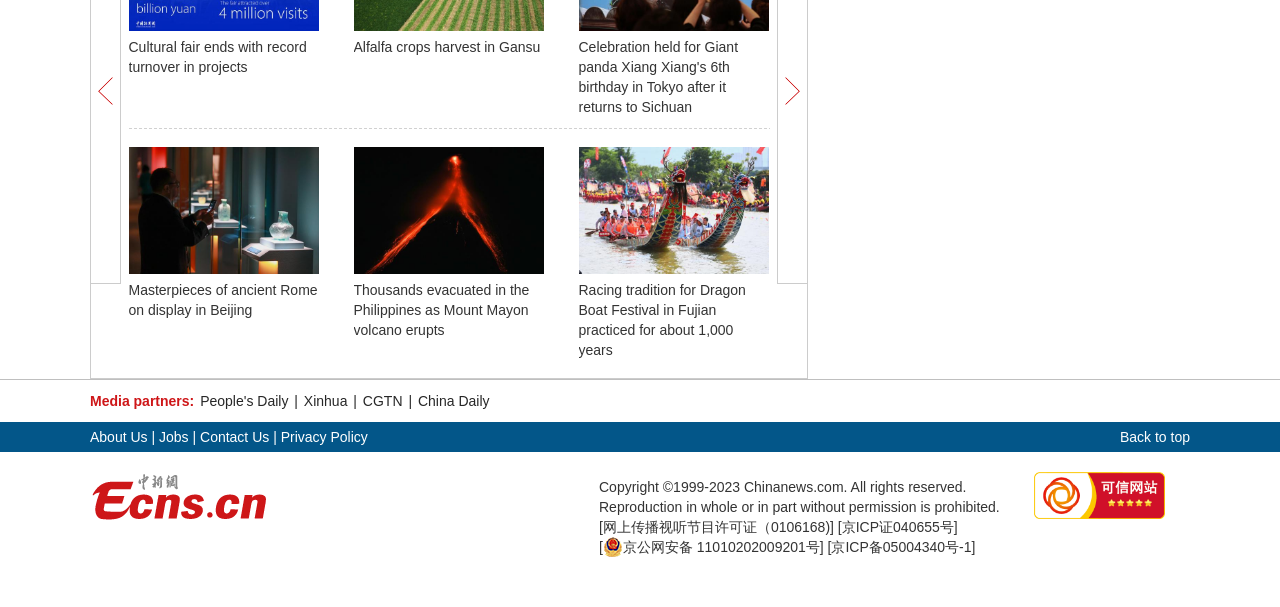Use a single word or phrase to answer the question:
What is the name of the tennis player who won a record 23rd Grand Slam title?

Djokovic